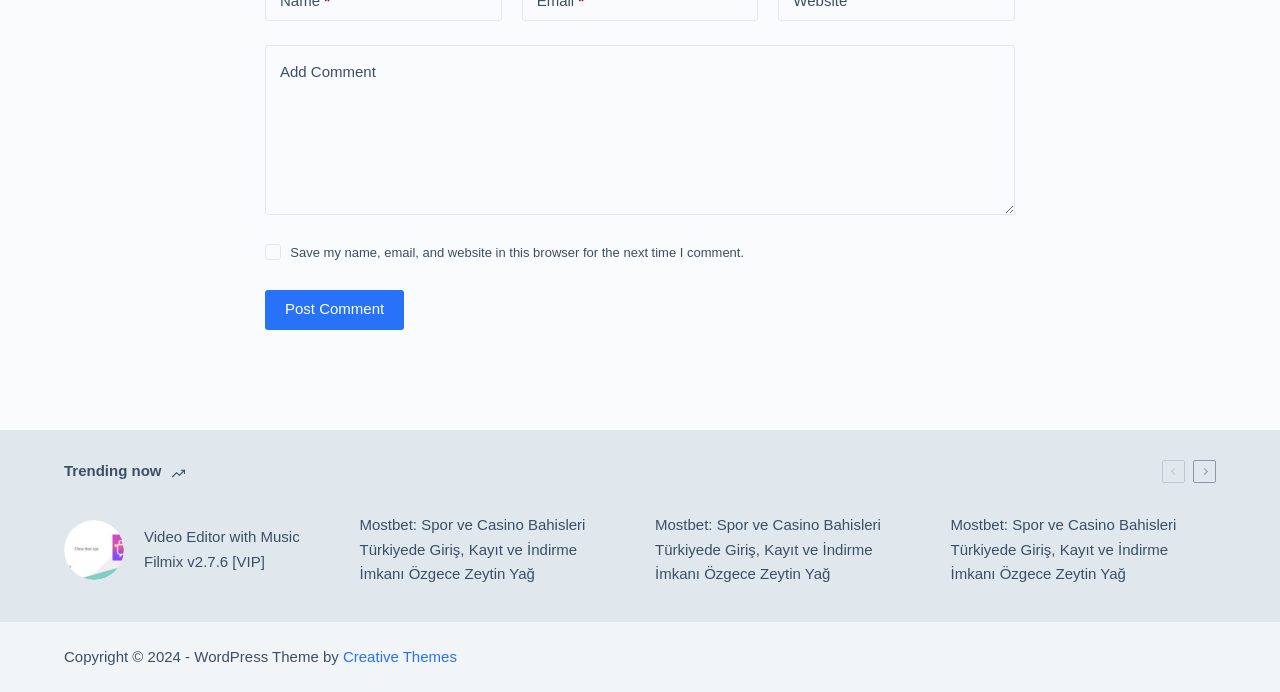Locate the bounding box coordinates of the clickable region to complete the following instruction: "add a comment."

[0.207, 0.066, 0.793, 0.311]